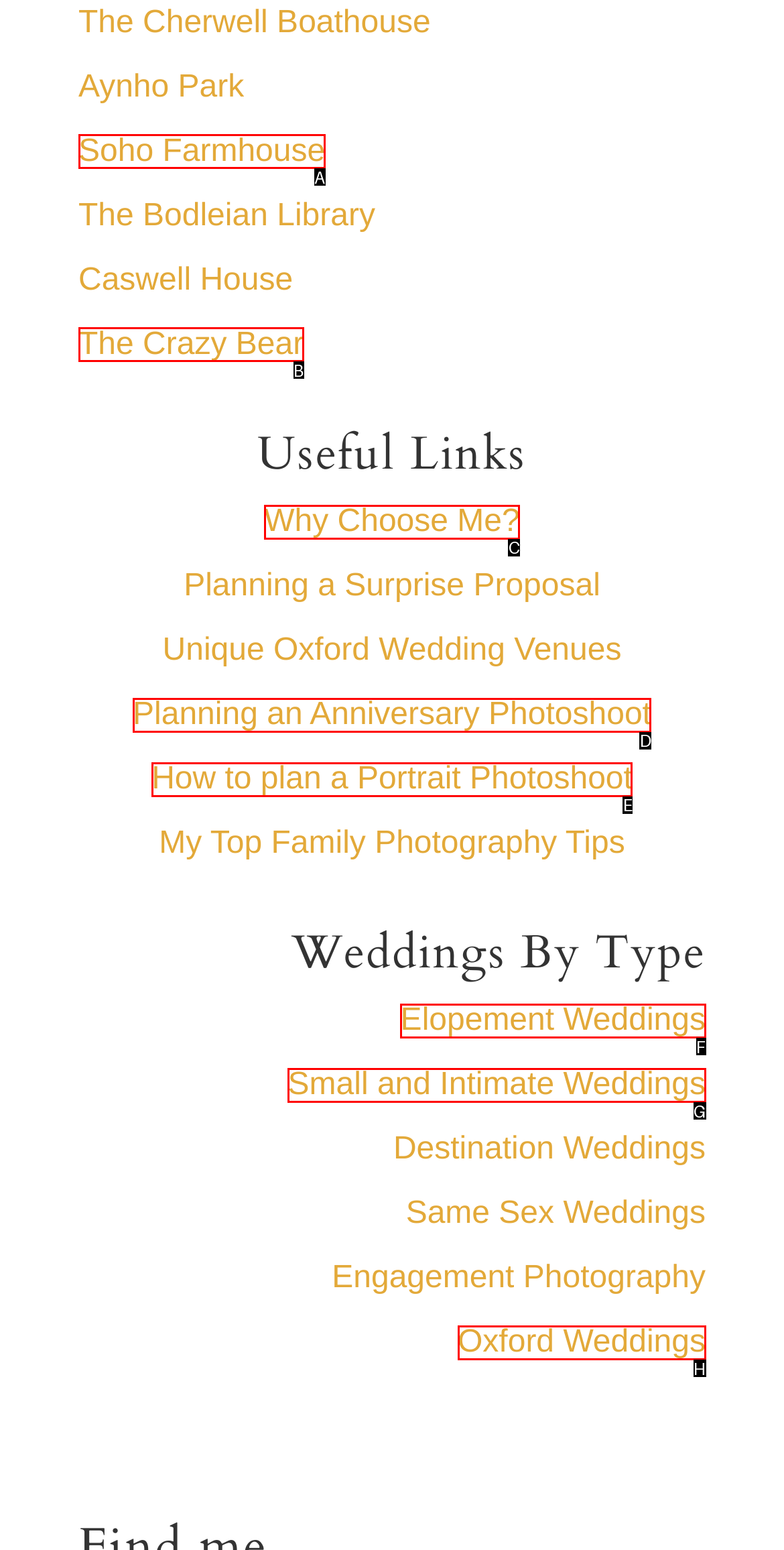Tell me which option best matches the description: The Crazy Bear
Answer with the option's letter from the given choices directly.

B